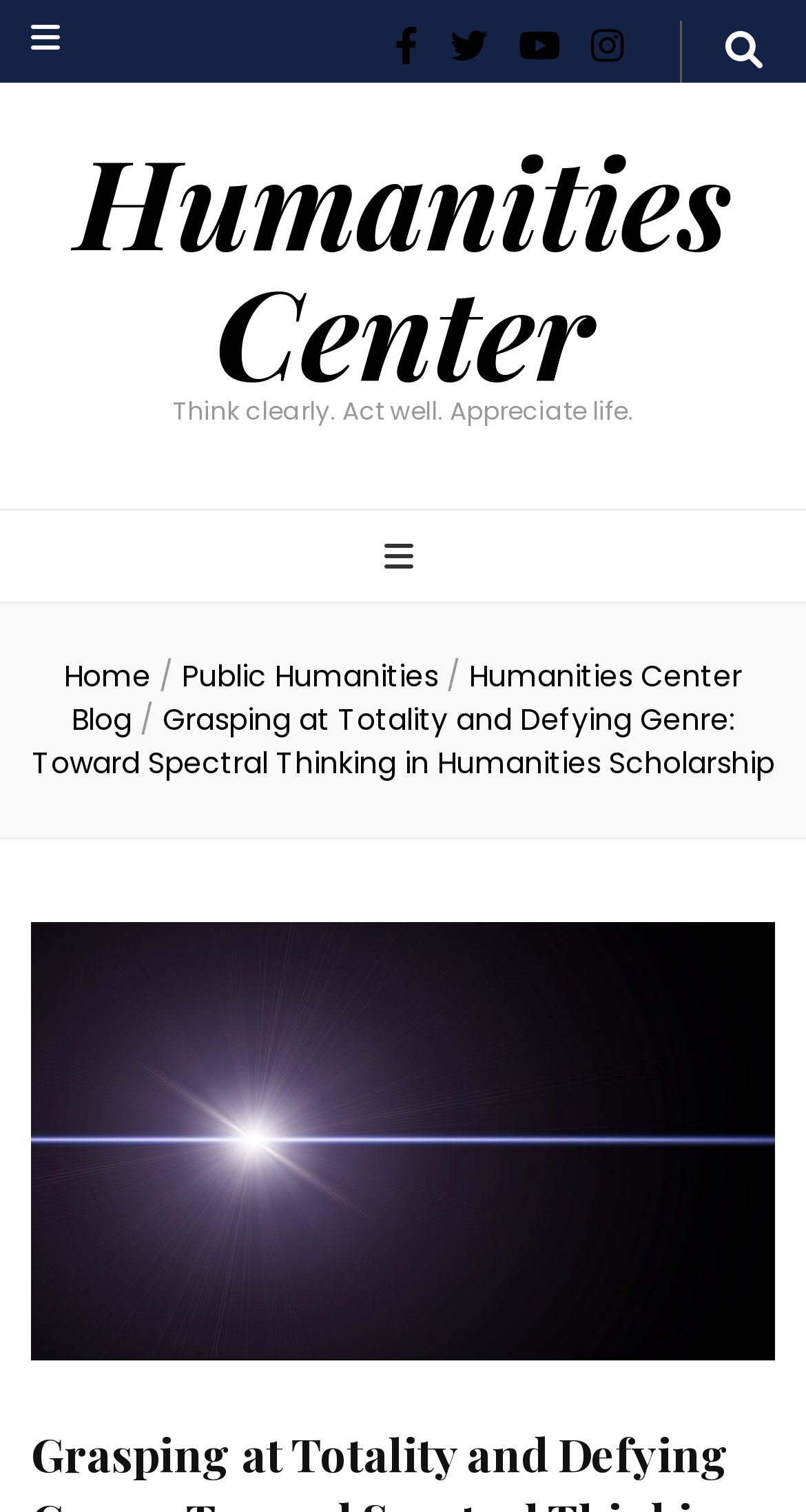Locate the bounding box coordinates of the clickable region necessary to complete the following instruction: "Visit Pure website". Provide the coordinates in the format of four float numbers between 0 and 1, i.e., [left, top, right, bottom].

None